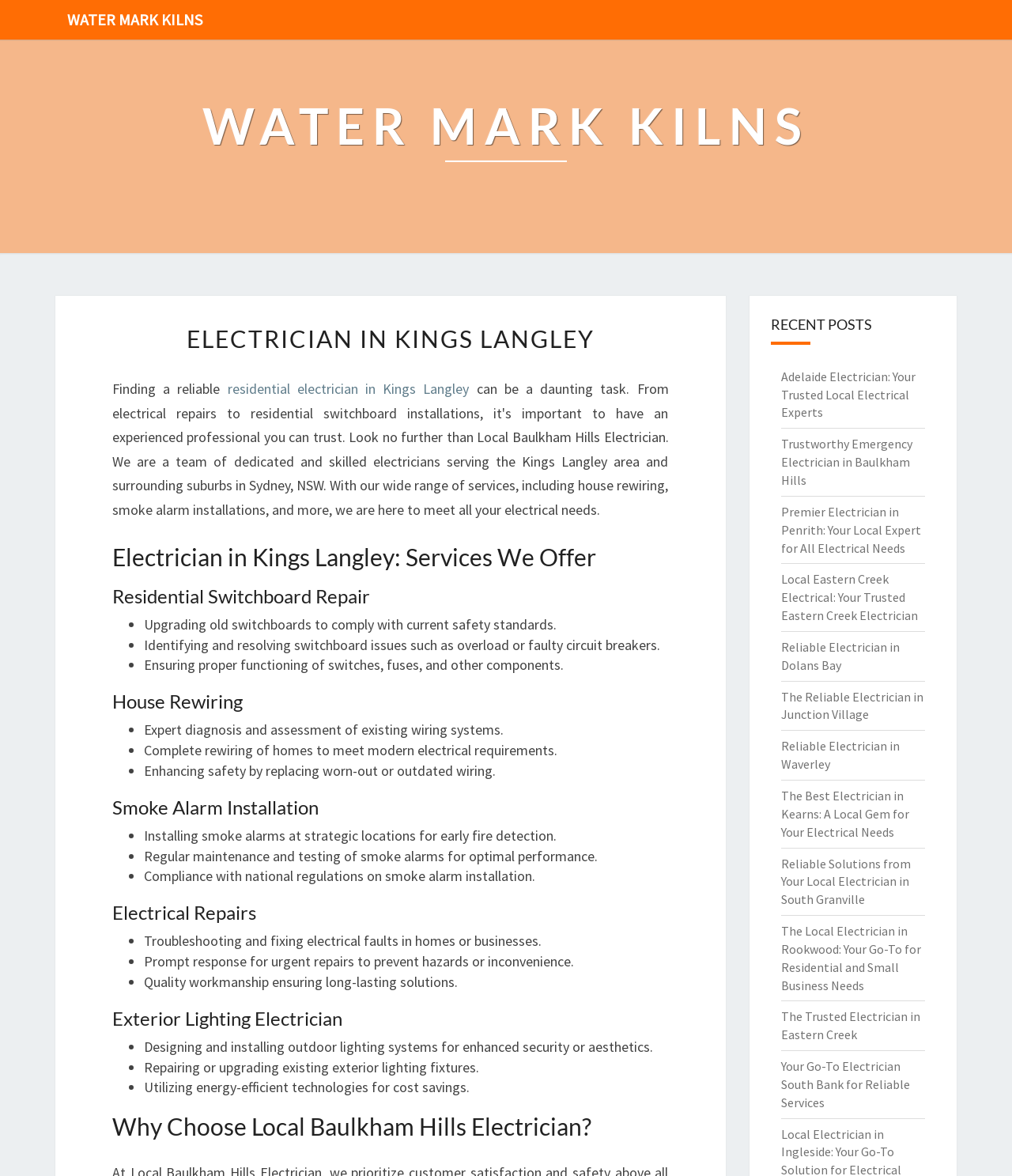Determine the bounding box coordinates of the region that needs to be clicked to achieve the task: "Read the recent post about Adelaide Electrician".

[0.771, 0.313, 0.904, 0.357]